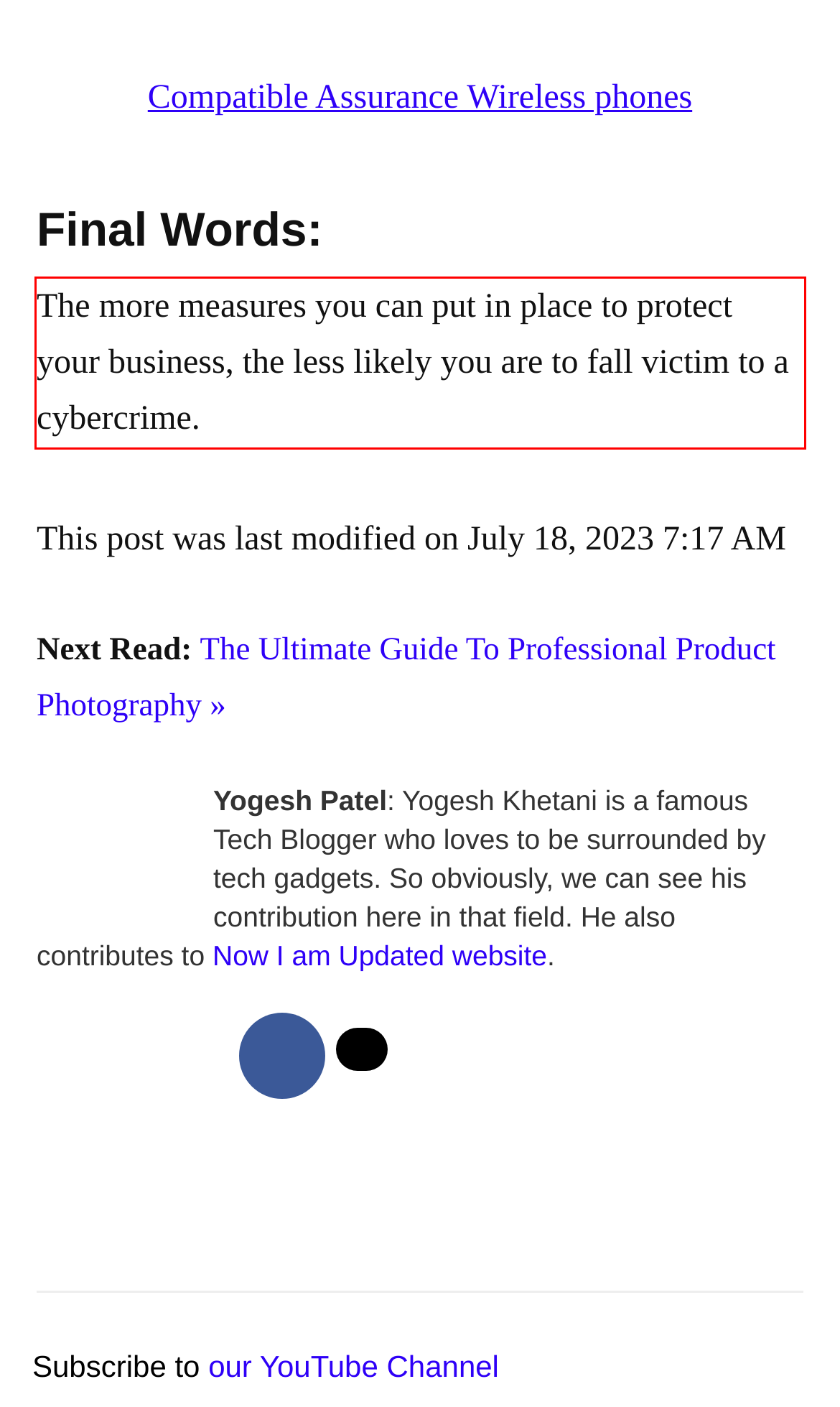You have a screenshot of a webpage with a UI element highlighted by a red bounding box. Use OCR to obtain the text within this highlighted area.

The more measures you can put in place to protect your business, the less likely you are to fall victim to a cybercrime.